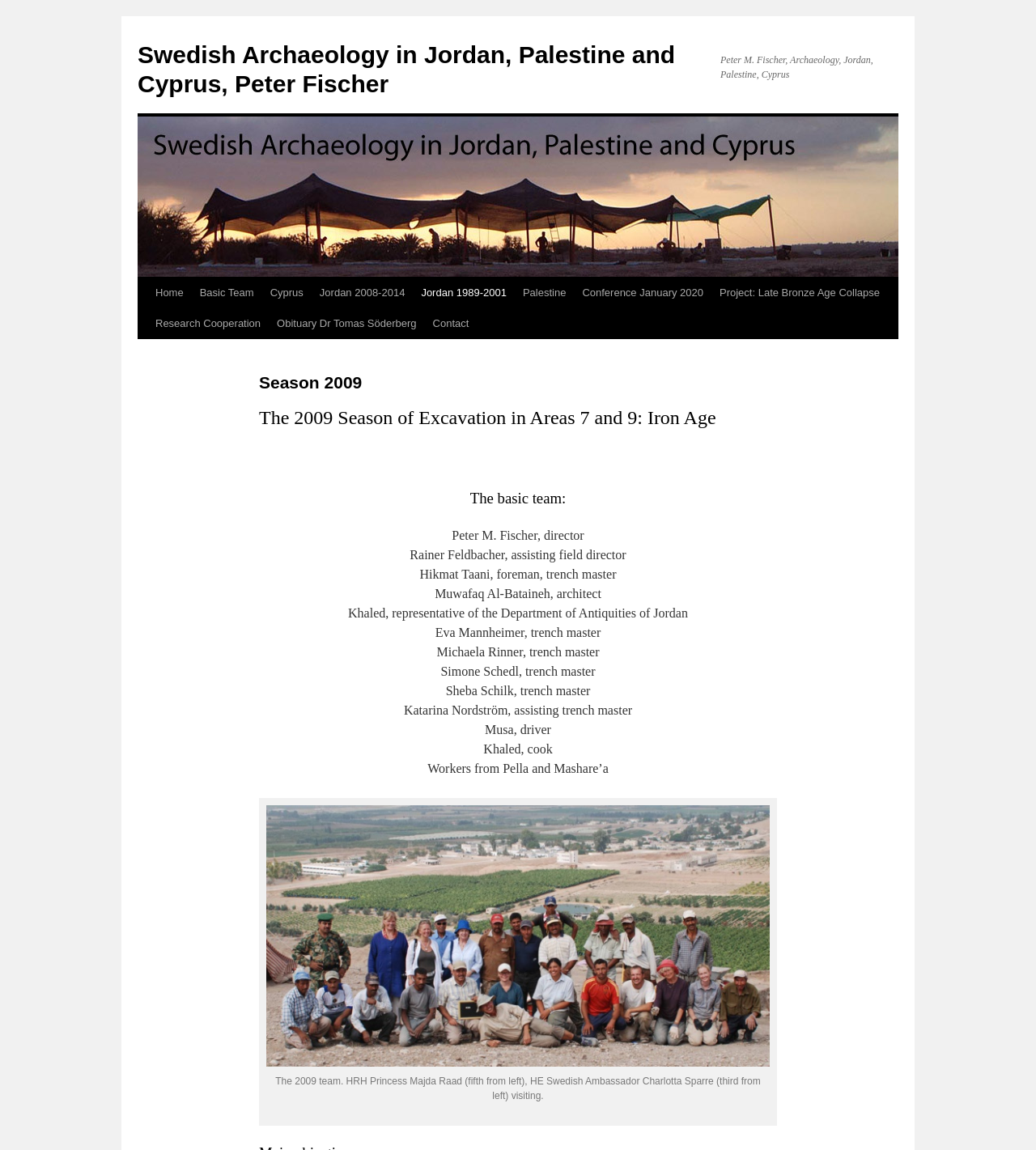Summarize the webpage with a detailed and informative caption.

This webpage is about the 2009 season of Swedish Archaeology in Jordan, Palestine, and Cyprus, led by Peter Fischer. At the top, there is a link to the main page, "Swedish Archaeology in Jordan, Palestine and Cyprus, Peter Fischer", followed by a brief description of the project. Below this, there is a navigation menu with links to various pages, including "Home", "Basic Team", "Cyprus", "Jordan 2008-2014", "Jordan 1989-2001", "Palestine", "Conference January 2020", "Project: Late Bronze Age Collapse", "Research Cooperation", "Obituary Dr Tomas Söderberg", and "Contact".

The main content of the page is divided into sections. The first section is headed "Season 2009" and provides an overview of the excavation season. The second section is headed "The 2009 Season of Excavation in Areas 7 and 9: Iron Age" and appears to provide more detailed information about the excavation. Below this, there is a list of team members, including the director, assisting field director, foreman, architect, and others, along with their roles.

At the bottom of the page, there is an image of the 2009 team, with a caption identifying the individuals in the photo, including HRH Princess Majda Raad and HE Swedish Ambassador Charlotta Sparre.